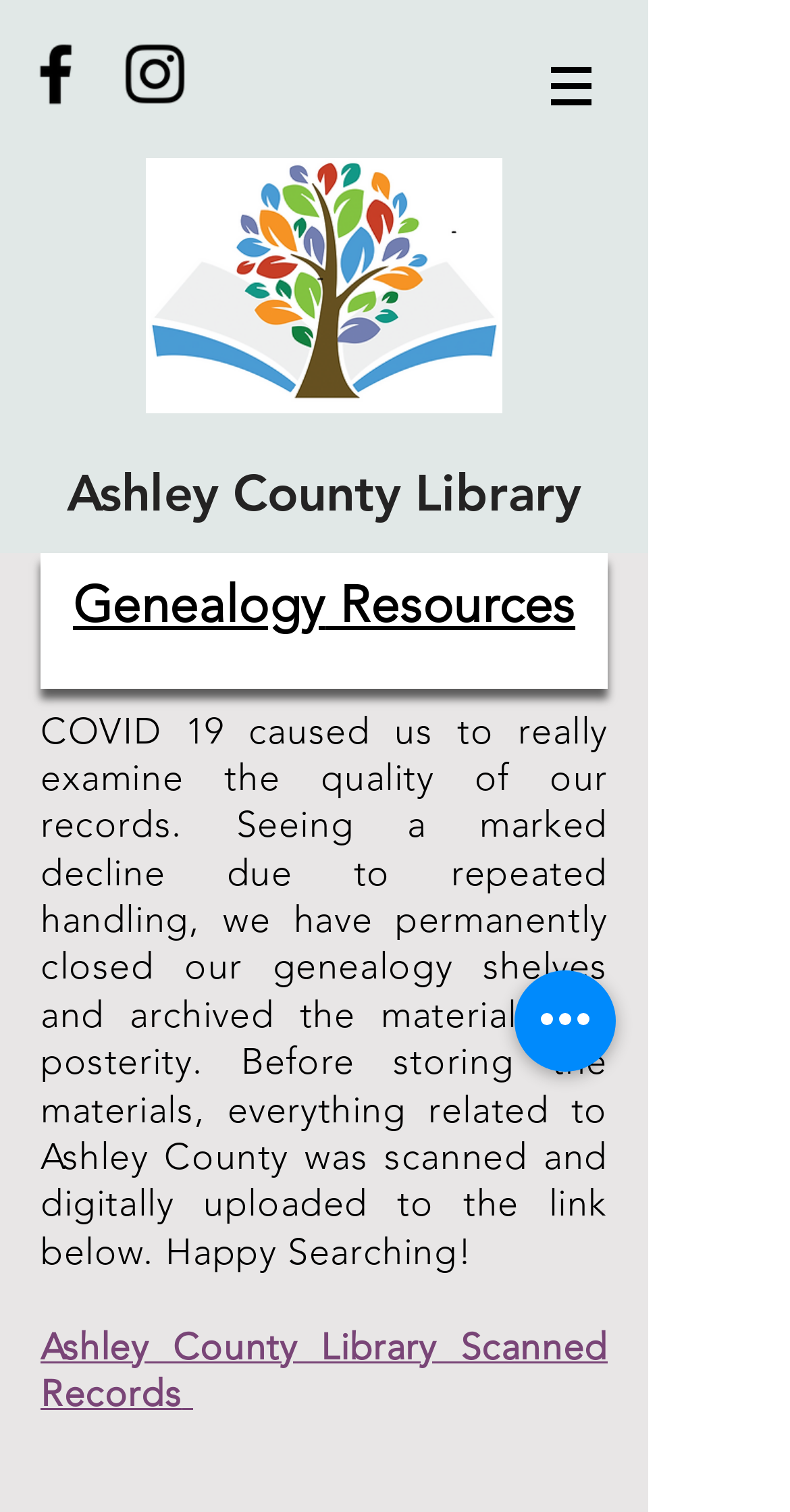What is the purpose of the 'Quick actions' button?
Using the image, elaborate on the answer with as much detail as possible.

I couldn't find any information on the webpage that explains the purpose of the 'Quick actions' button, so I couldn't determine its purpose.